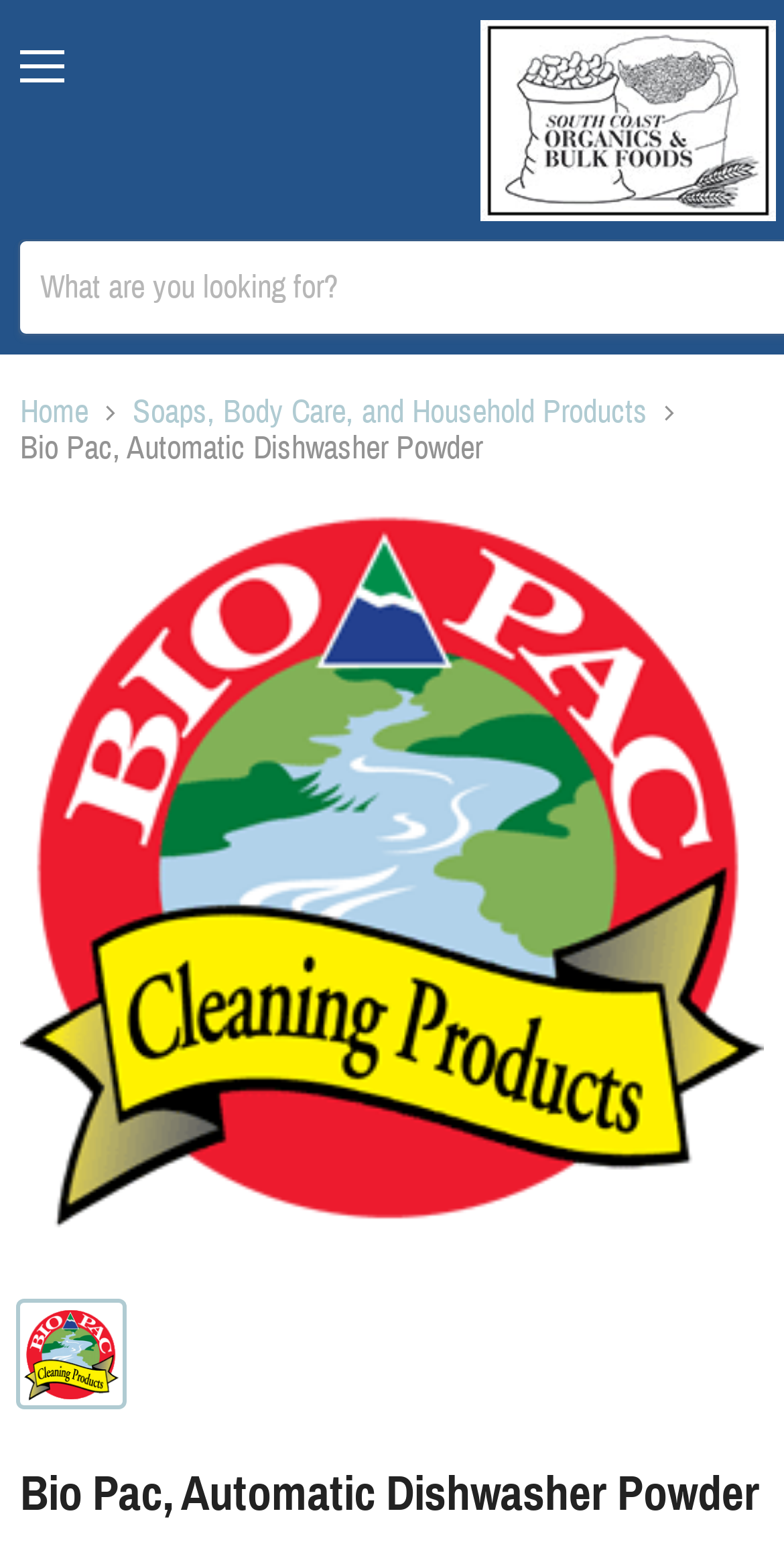Please provide a one-word or phrase answer to the question: 
Is there an image of the product on this page?

Yes